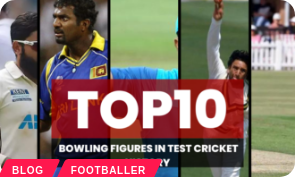Respond with a single word or short phrase to the following question: 
How many categories are subtly integrated into the design?

Two